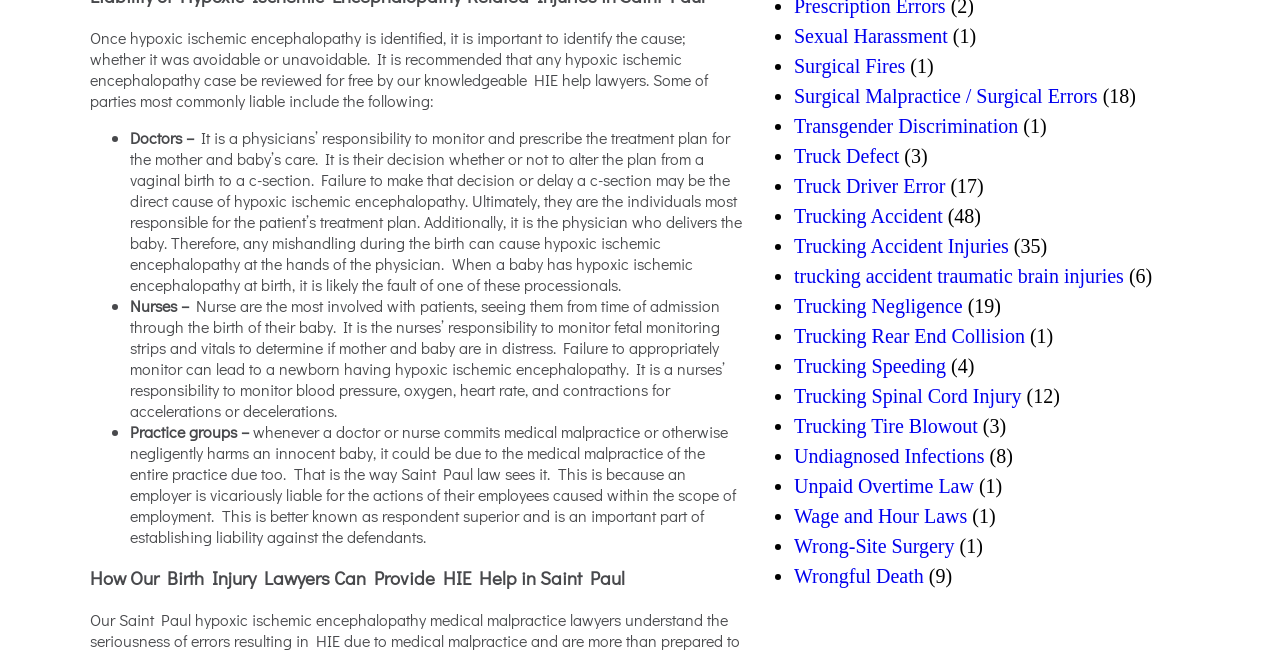Can you find the bounding box coordinates for the element to click on to achieve the instruction: "Click on 'Wrongful Death'"?

[0.62, 0.866, 0.722, 0.9]